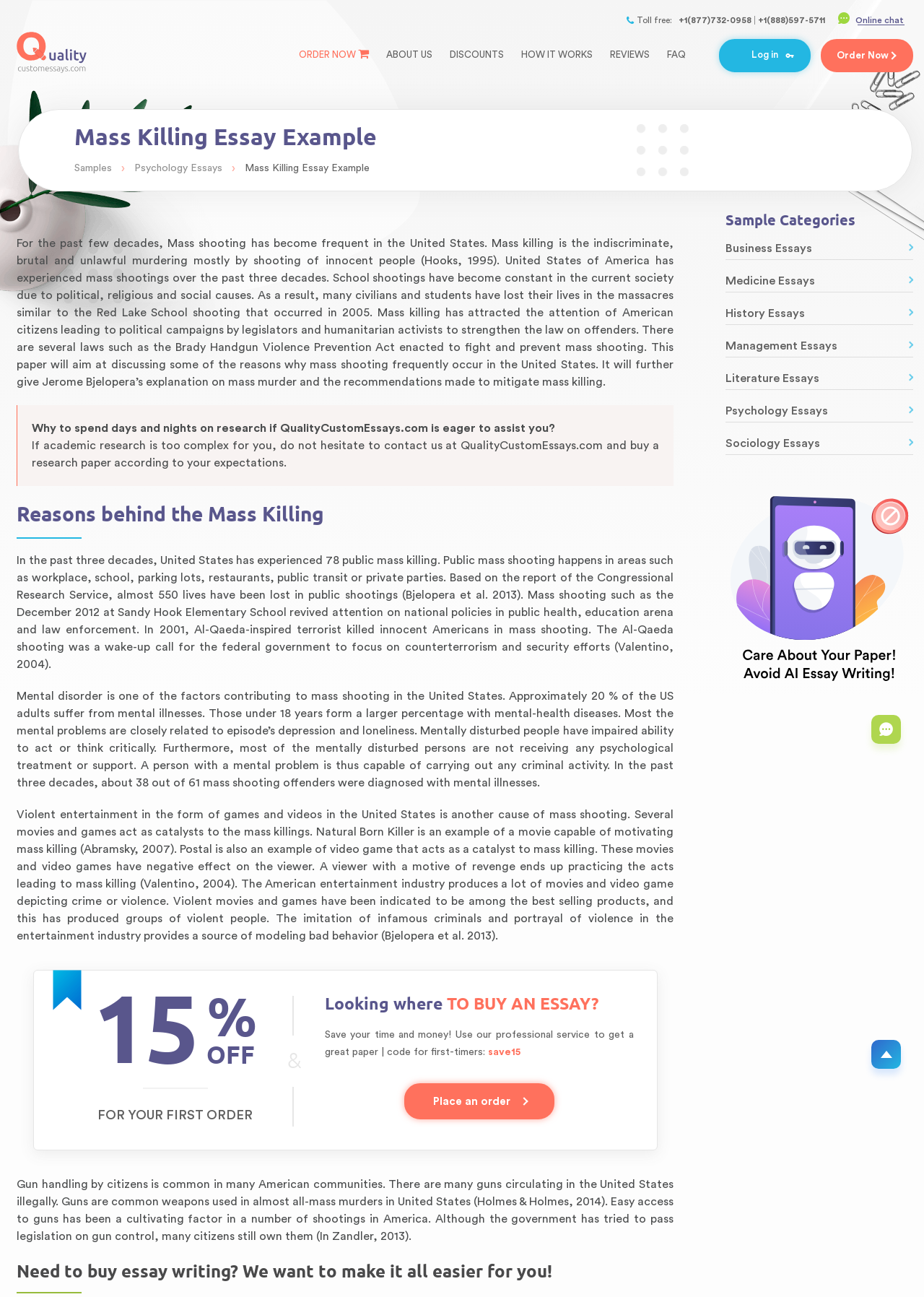Refer to the screenshot and answer the following question in detail:
What is the topic of the essay example?

The topic of the essay example is 'Mass Killing' which is evident from the heading 'Mass Killing Essay Example' and the content of the essay that discusses the reasons behind mass shooting in the United States.